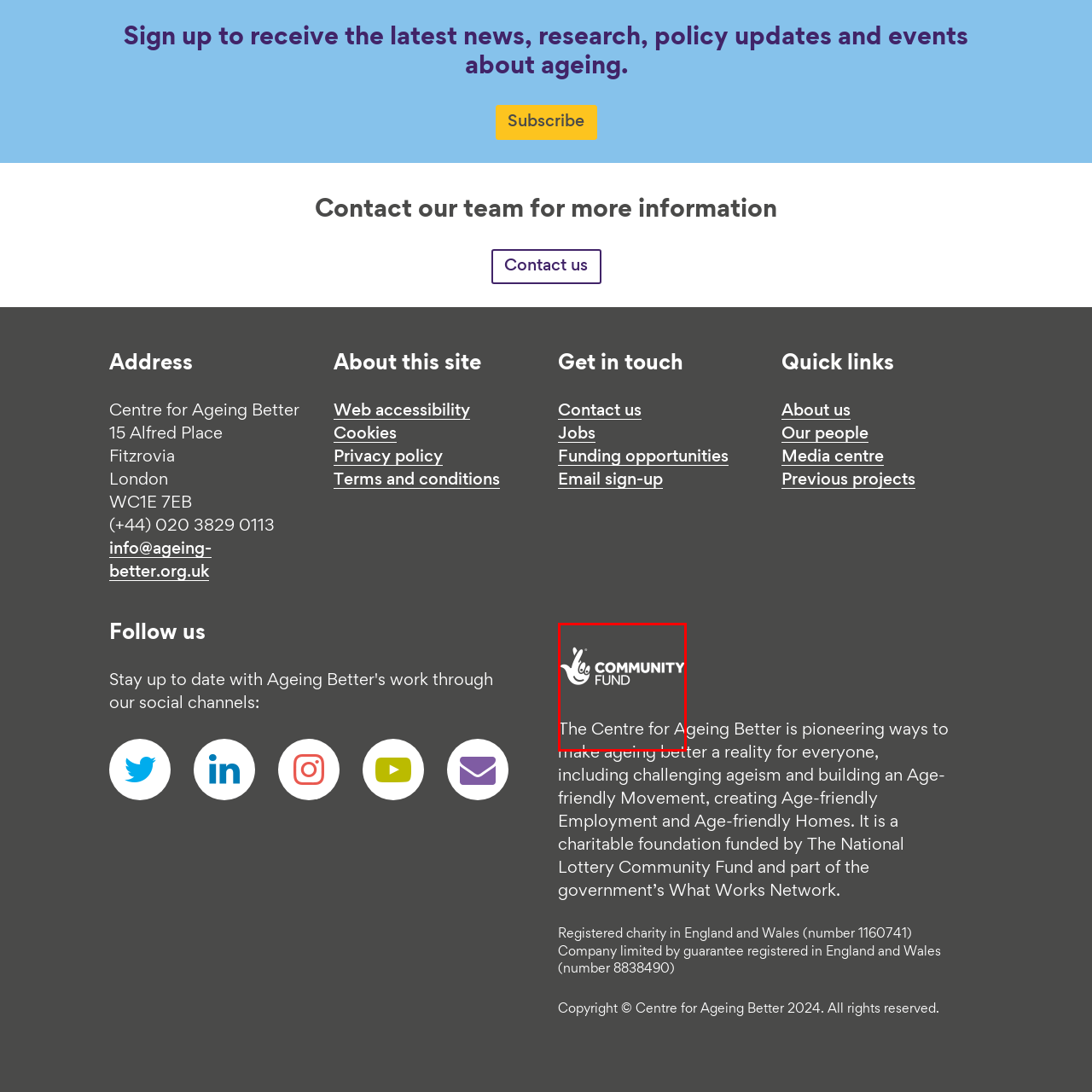Elaborate on the contents of the image highlighted by the red boundary in detail.

The image features the logo of "The National Lottery Community Fund," prominently displayed alongside the text "The Centre for Ageing Better." This logo symbolizes the partnership between the fund and the Centre, which is dedicated to pioneering initiatives aimed at improving the experience of ageing. The accompanying text emphasizes the Centre's mission to challenge ageism and foster an Age-friendly Movement, highlighting their commitment to creating better living conditions for the elderly through age-friendly employment and housing solutions. This collaboration, supported by funding from the National Lottery, plays a crucial role in advancing these essential social objectives.